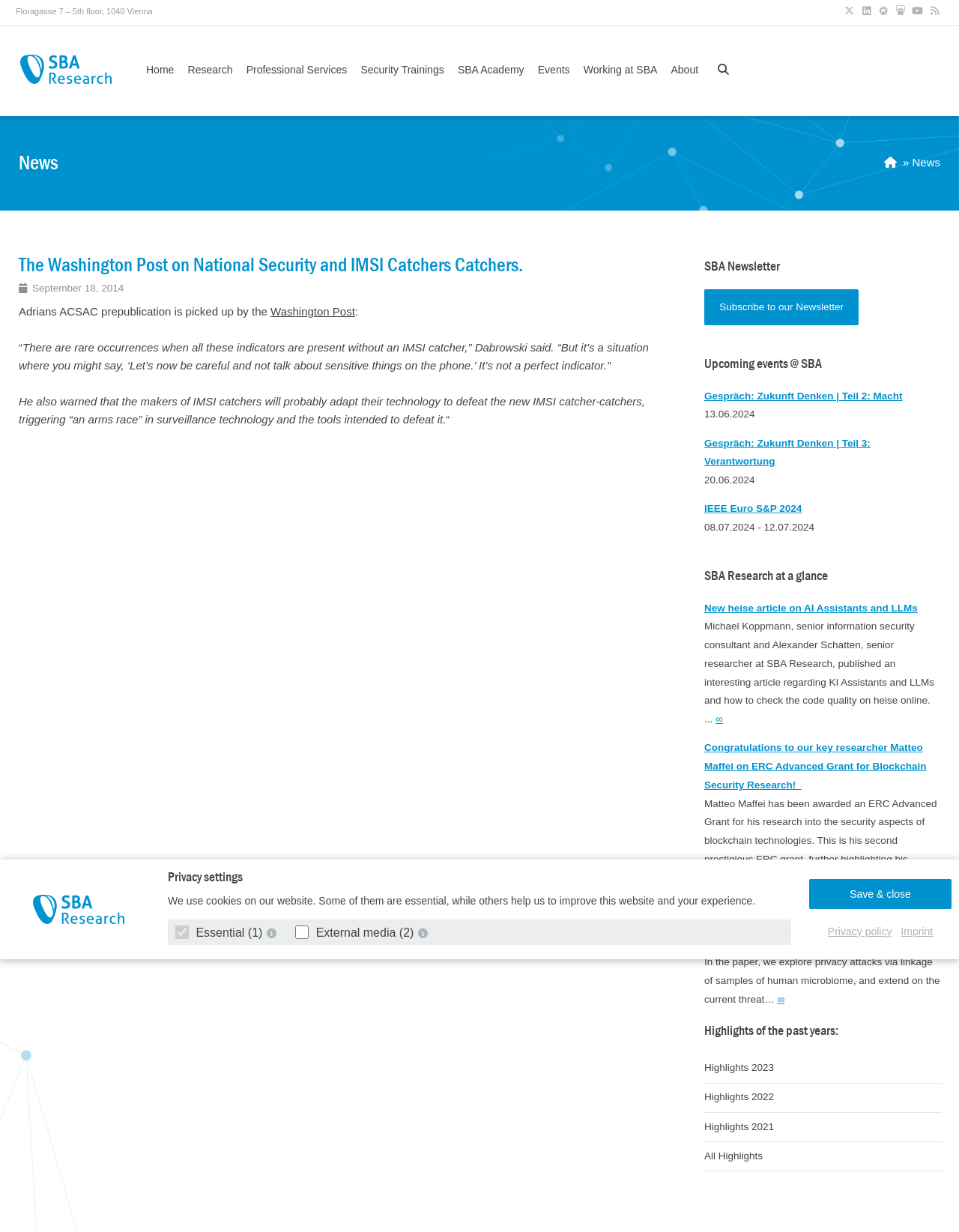Pinpoint the bounding box coordinates of the clickable area necessary to execute the following instruction: "Read the news about Washington Post on National Security and IMSI Catchers". The coordinates should be given as four float numbers between 0 and 1, namely [left, top, right, bottom].

[0.02, 0.207, 0.545, 0.223]